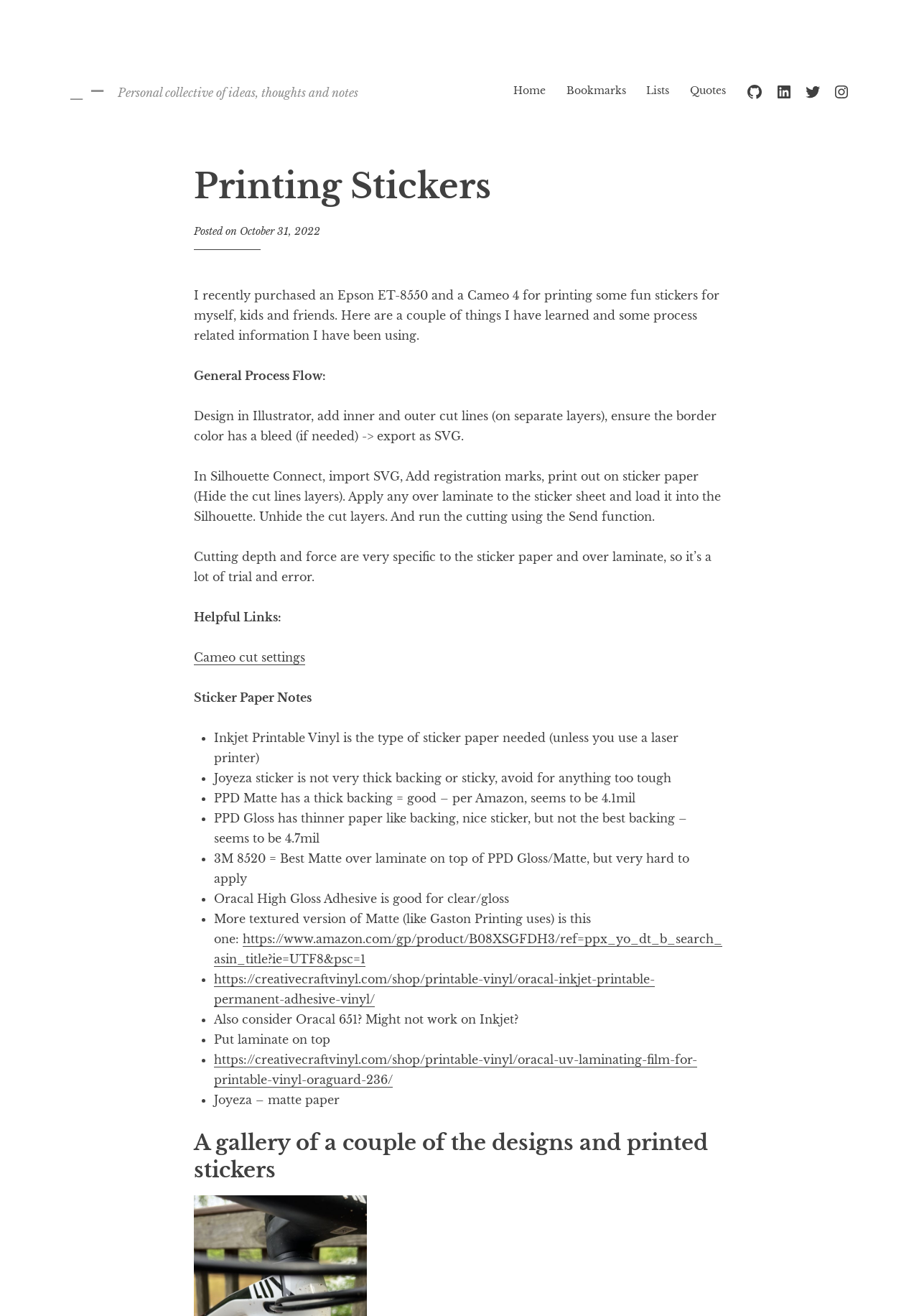Specify the bounding box coordinates of the area to click in order to execute this command: 'learn about Crystal Gold Mine'. The coordinates should consist of four float numbers ranging from 0 to 1, and should be formatted as [left, top, right, bottom].

None